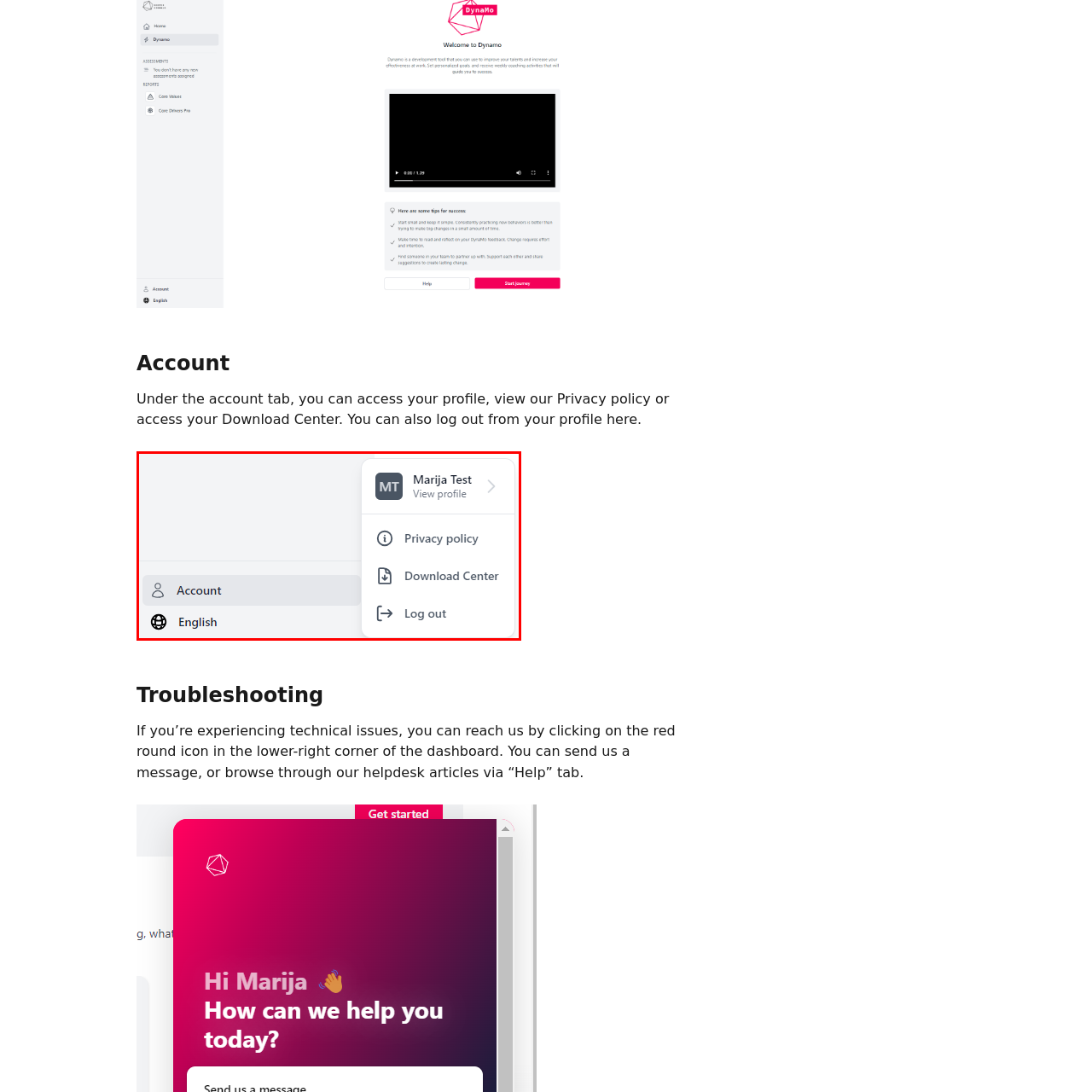How many key options are presented below the profile name?
Scrutinize the image inside the red bounding box and provide a detailed and extensive answer to the question.

The four key options presented in a clean and structured layout below the profile name are Privacy Policy, Download Center, Log Out, and an icon representing the account.